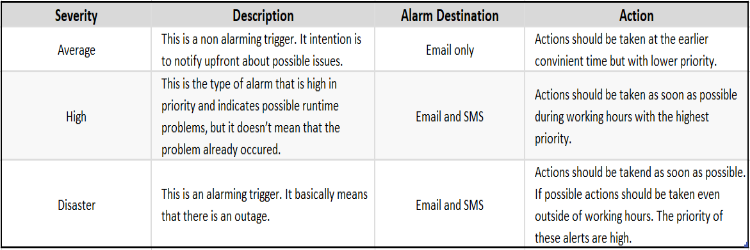Answer the question below using just one word or a short phrase: 
What is the purpose of the Severity Table?

Managing application health